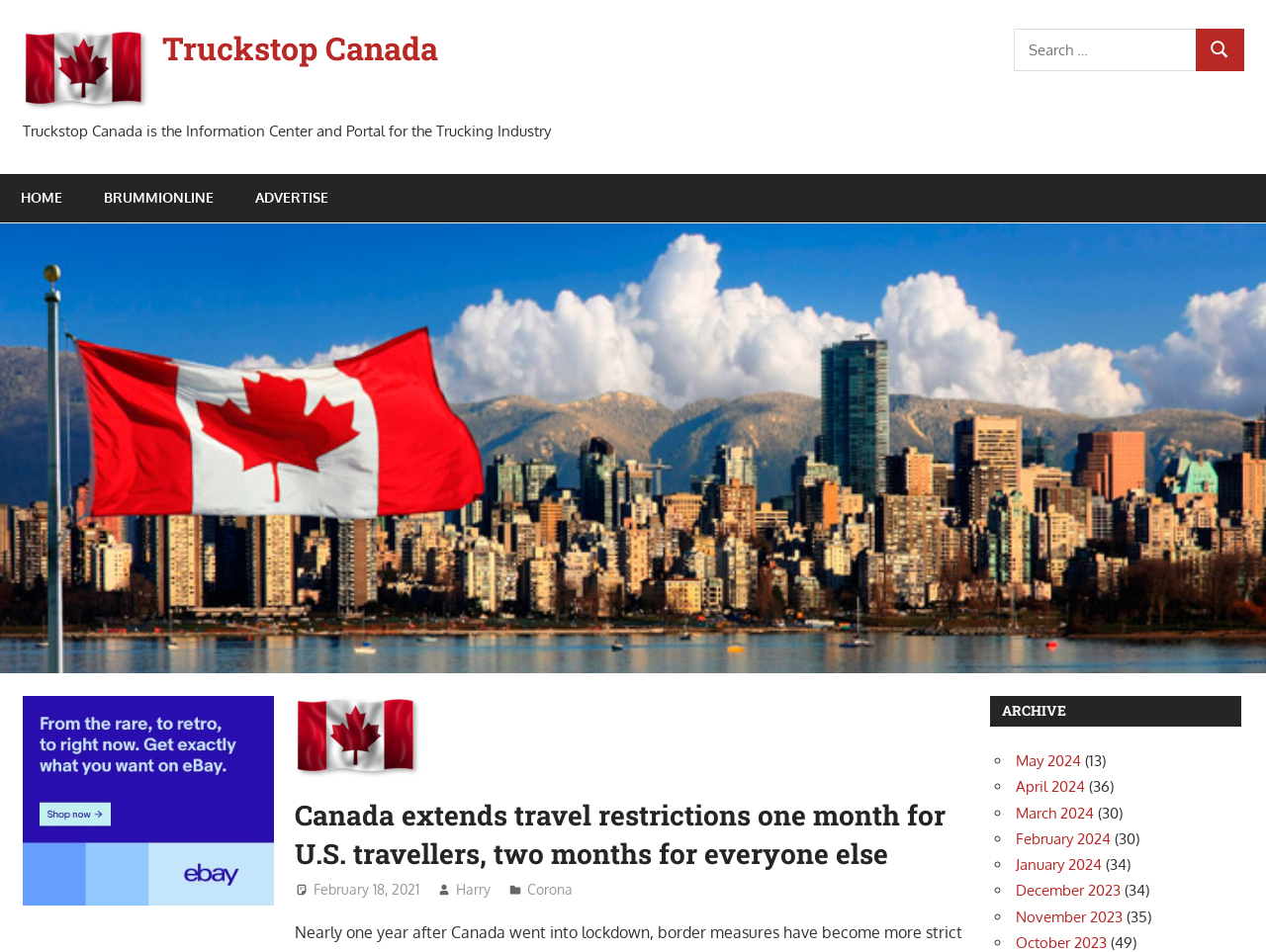Determine the bounding box coordinates in the format (top-left x, top-left y, bottom-right x, bottom-right y). Ensure all values are floating point numbers between 0 and 1. Identify the bounding box of the UI element described by: February 18, 2021

[0.248, 0.926, 0.331, 0.943]